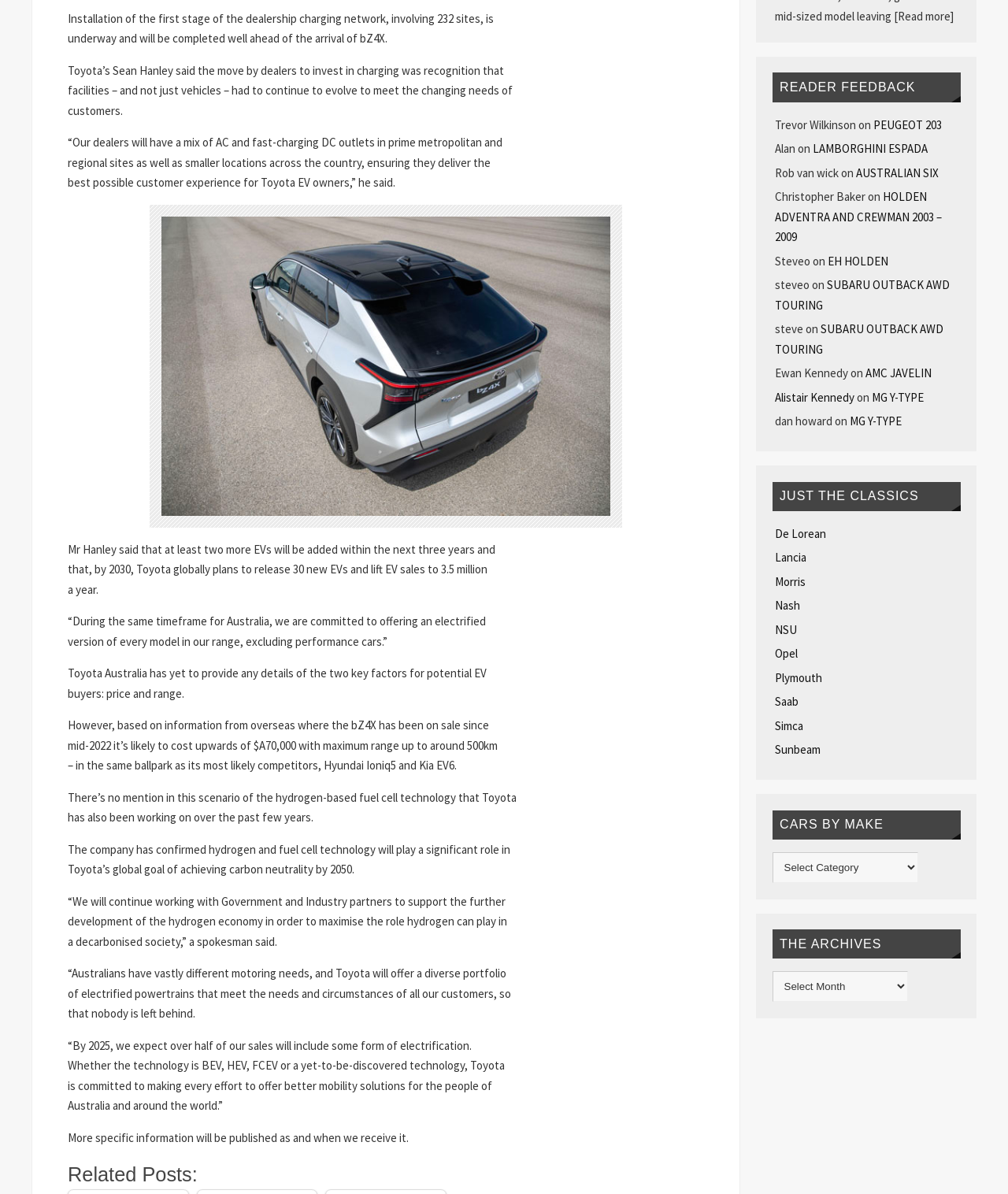What is Toyota's goal for carbon neutrality?
Your answer should be a single word or phrase derived from the screenshot.

2050